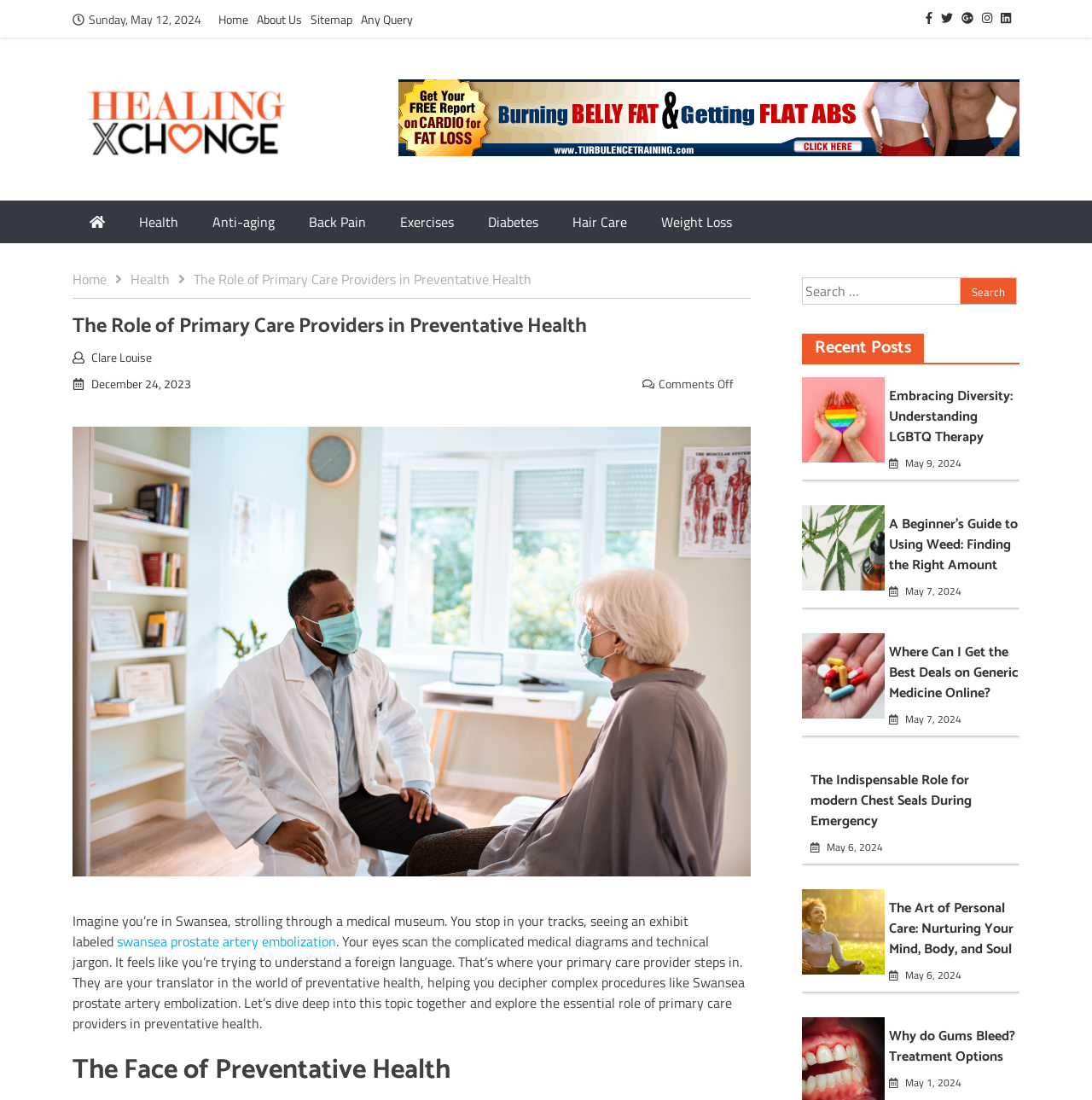What is the role of primary care providers?
Answer with a single word or phrase, using the screenshot for reference.

Translators in preventative health